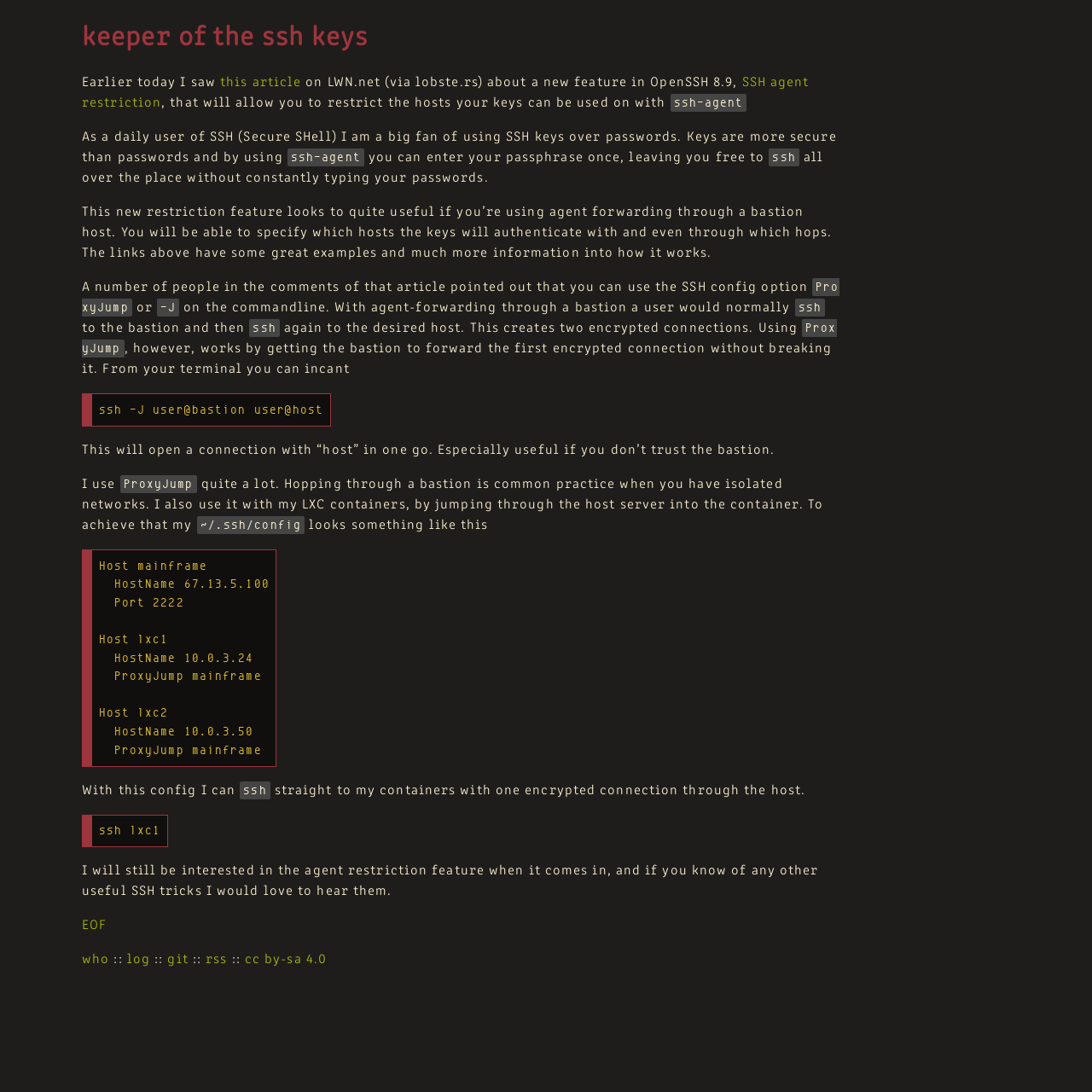How does the author use SSH config?
Please interpret the details in the image and answer the question thoroughly.

The author provides an example of their SSH config file, which shows how they use the ProxyJump option to jump through a bastion host to connect to their LXC containers.